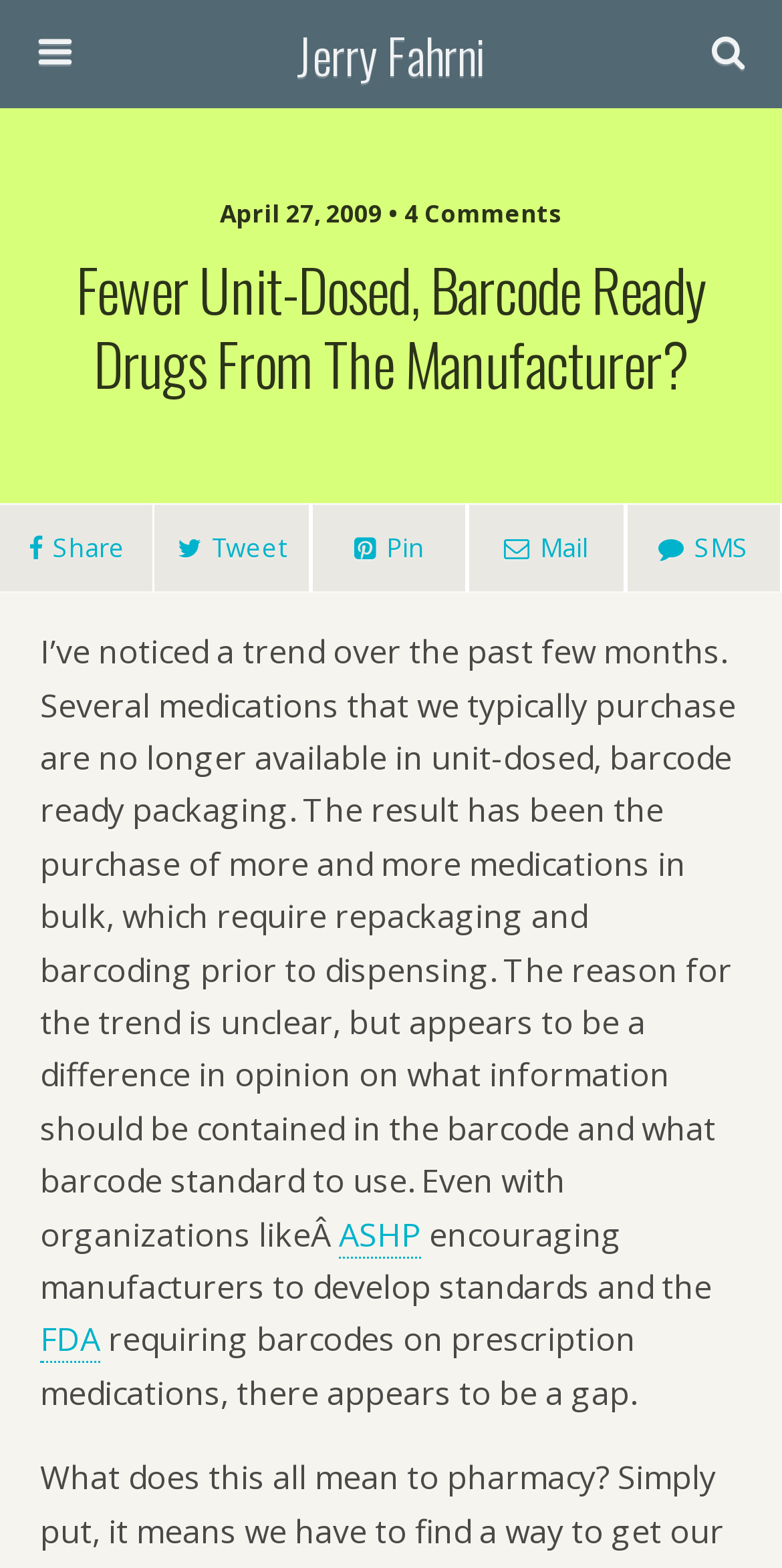Based on the provided description, "name="submit" value="Search"", find the bounding box of the corresponding UI element in the screenshot.

[0.764, 0.075, 0.949, 0.11]